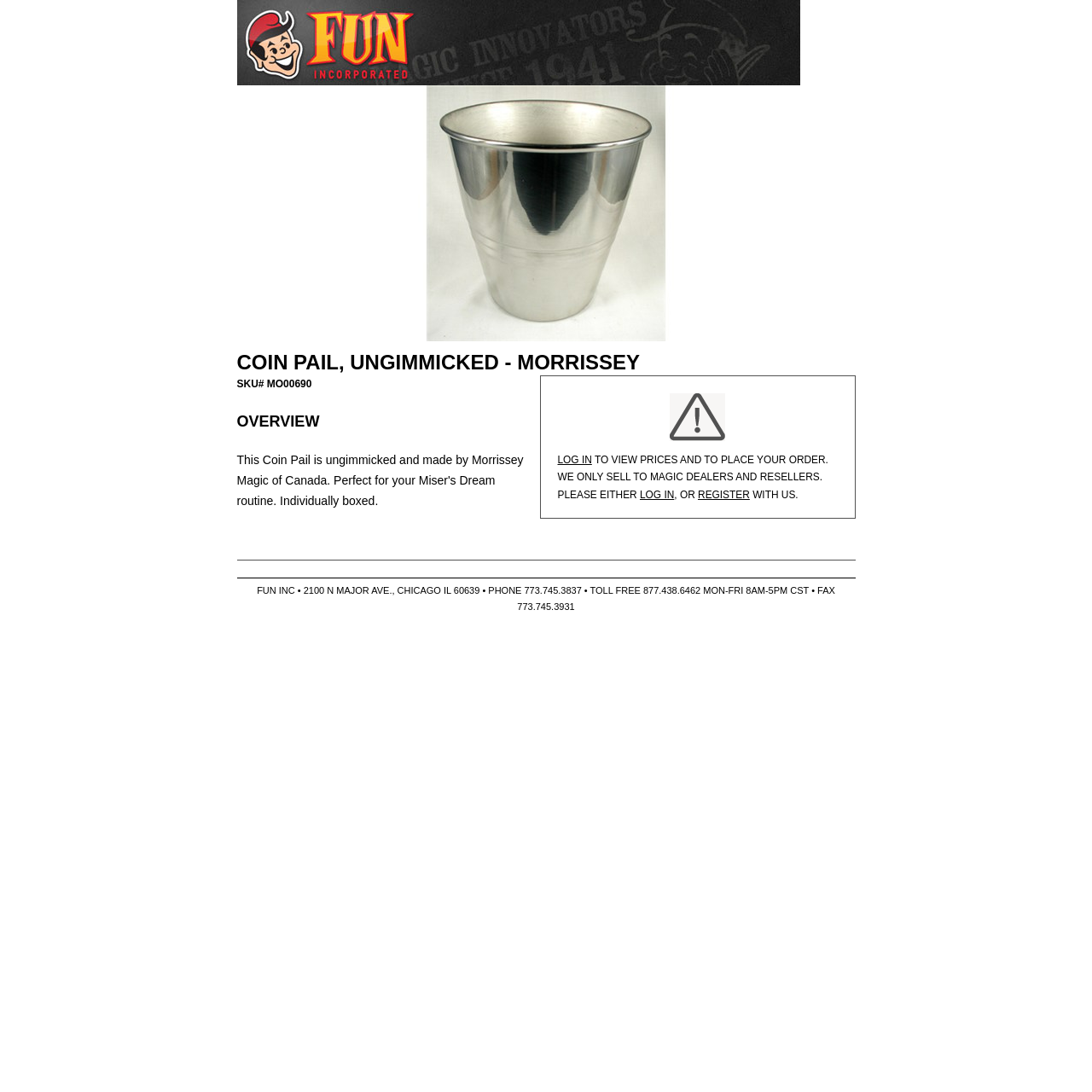Determine the bounding box coordinates for the UI element with the following description: "REGISTER". The coordinates should be four float numbers between 0 and 1, represented as [left, top, right, bottom].

[0.639, 0.447, 0.687, 0.458]